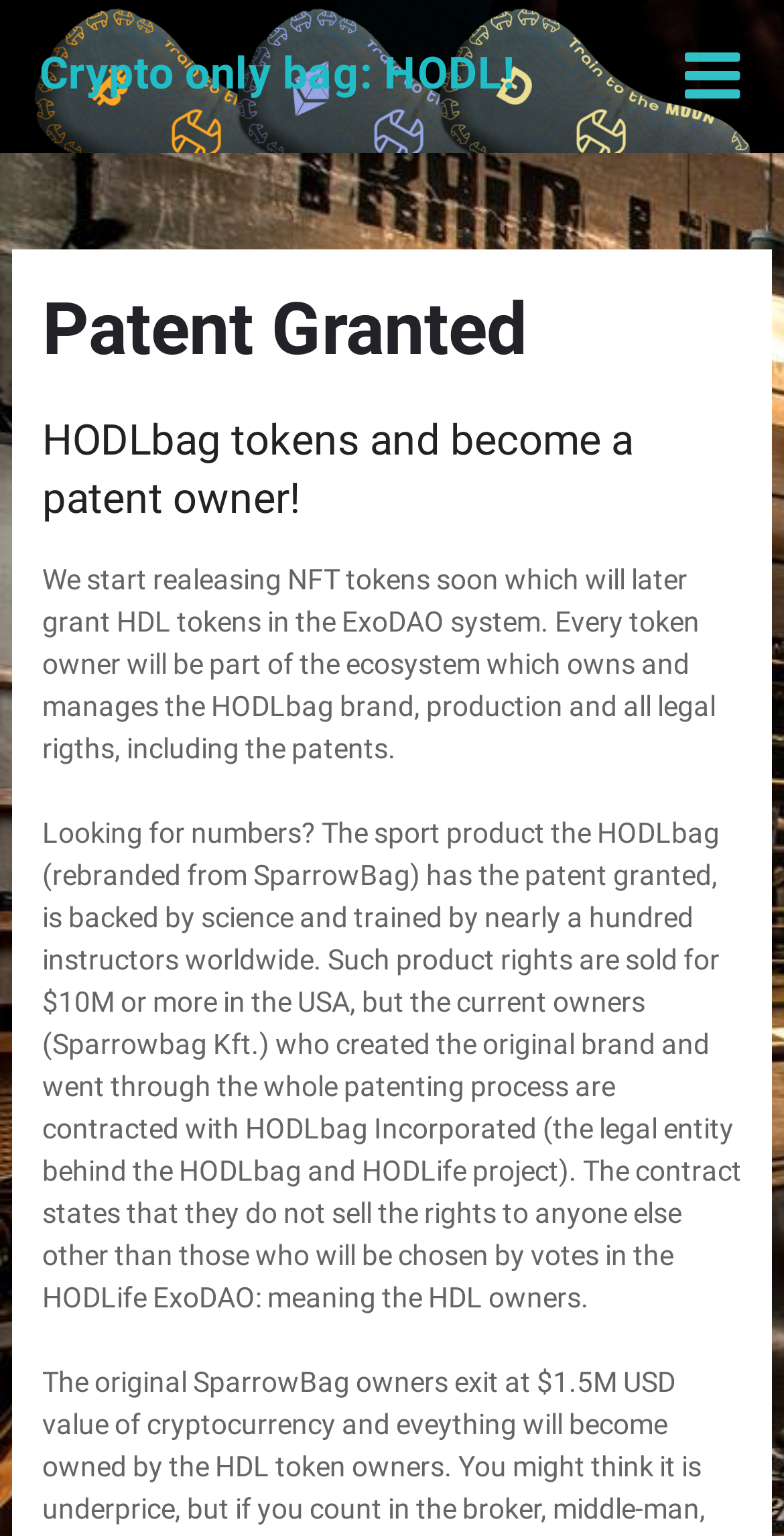What is the name of the legal entity behind the HODLbag project?
Based on the visual details in the image, please answer the question thoroughly.

I found this answer in the text 'the legal entity behind the HODLbag and HODLife project' which mentions HODLbag Incorporated as the legal entity.